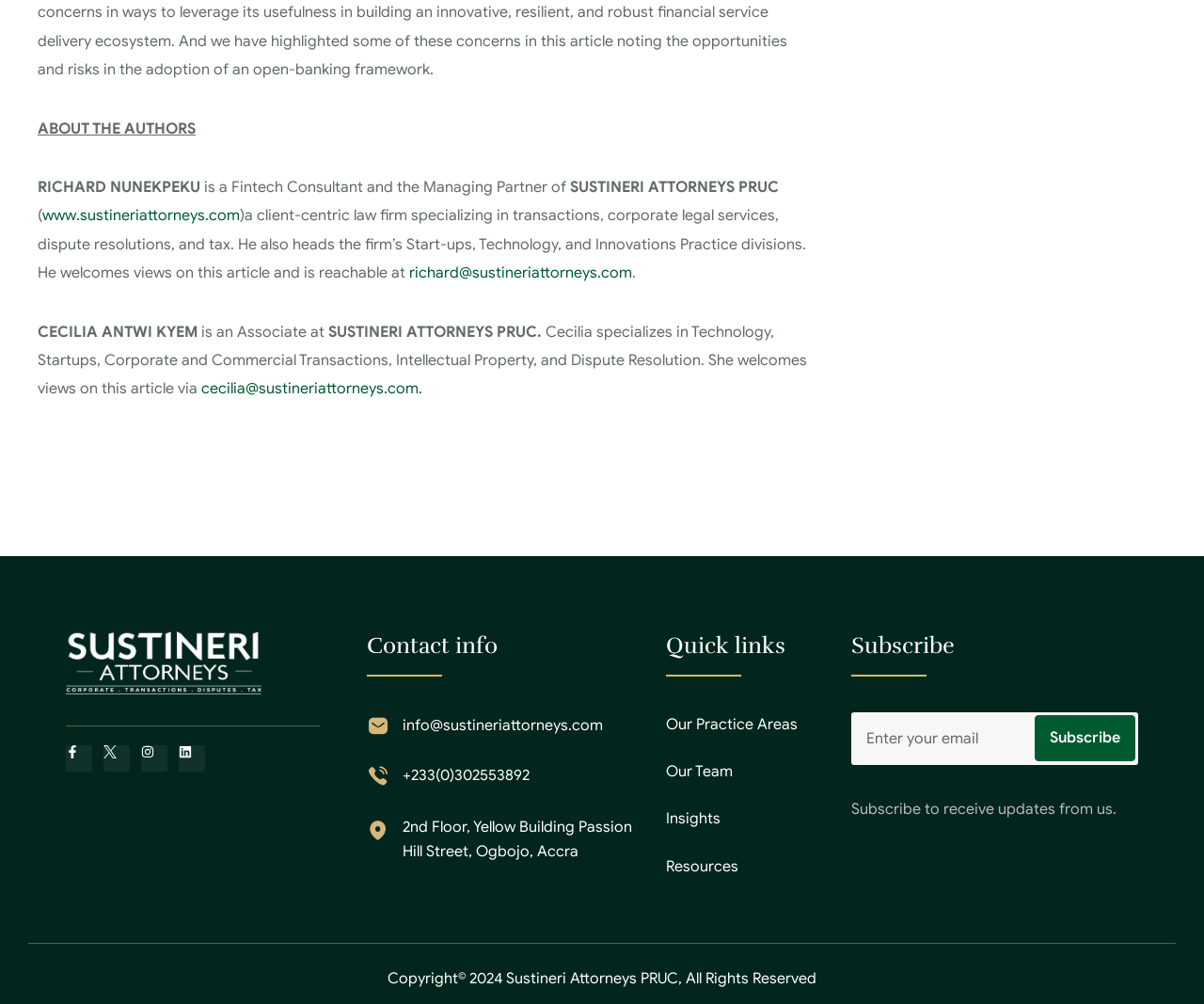What is the name of the law firm where Cecilia Antwi Kyem works?
Can you provide an in-depth and detailed response to the question?

According to the text 'CECILIA ANTWI KYEM is an Associate at SUSTINERI ATTORNEYS PRUC', Cecilia Antwi Kyem works at Sustineri Attorneys PRUC.